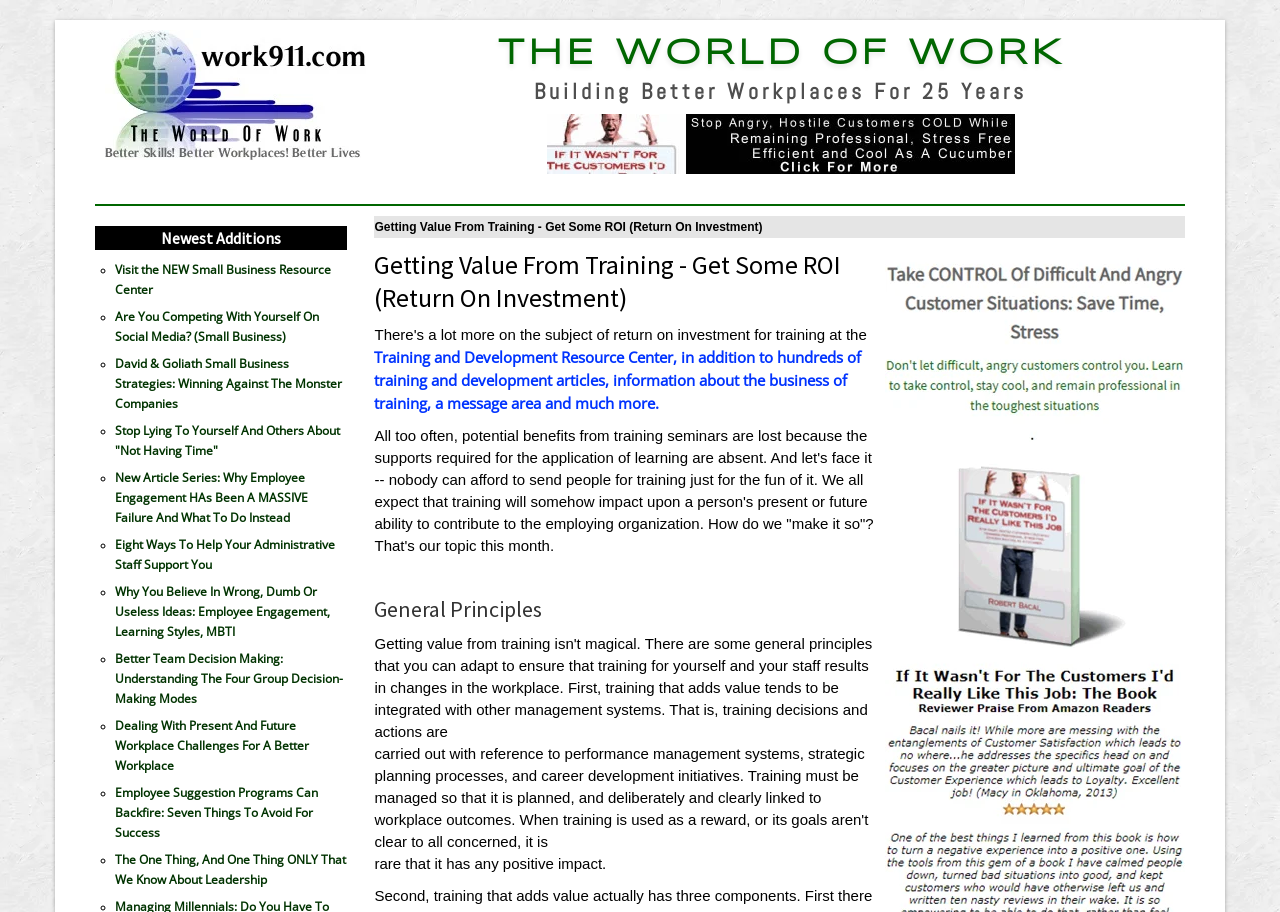Kindly determine the bounding box coordinates for the area that needs to be clicked to execute this instruction: "Read the article about competing with yourself on social media".

[0.09, 0.338, 0.249, 0.378]